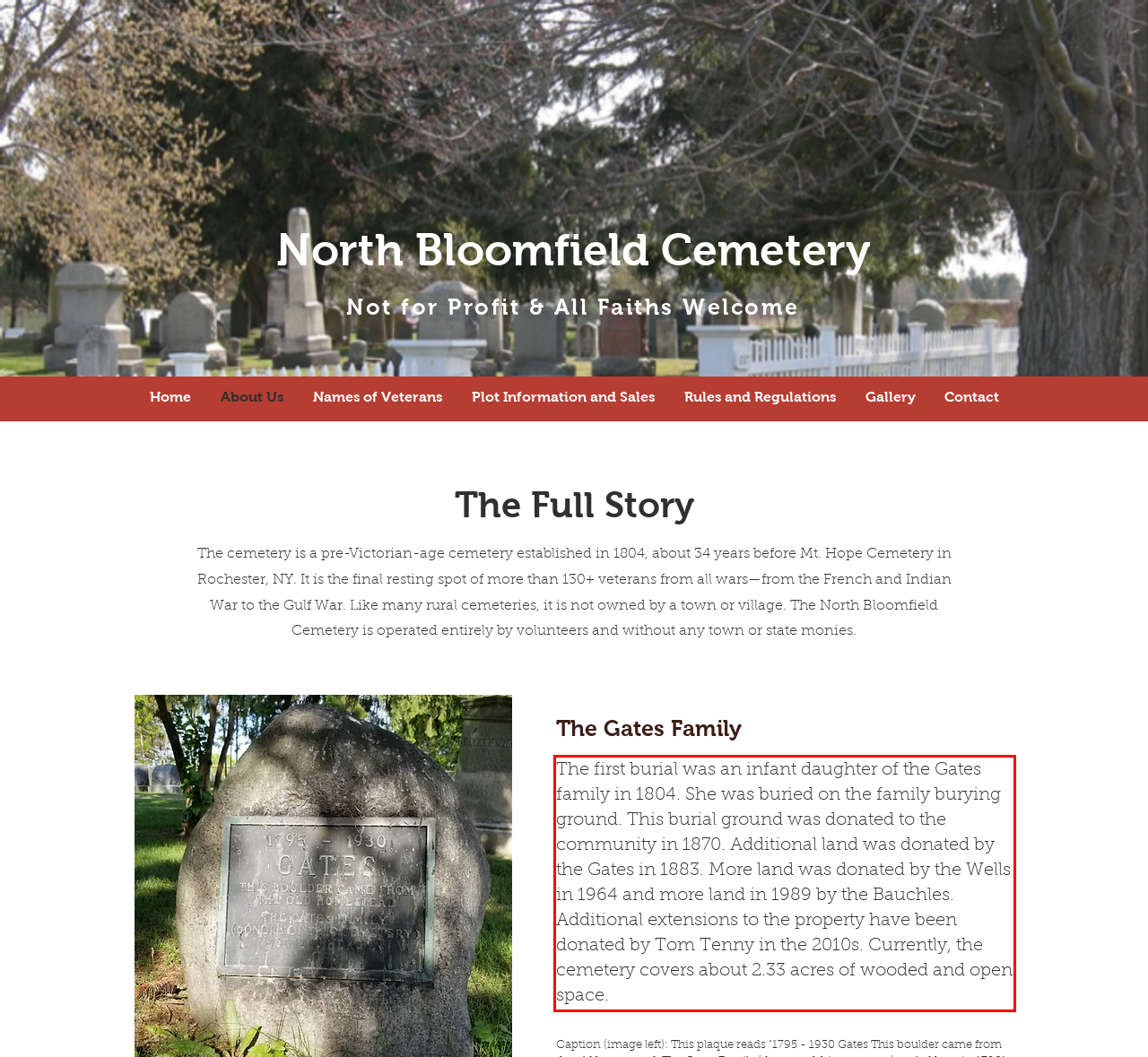Within the screenshot of a webpage, identify the red bounding box and perform OCR to capture the text content it contains.

The first burial was an infant daughter of the Gates family in 1804. She was buried on the family burying ground. This burial ground was donated to the community in 1870. Additional land was donated by the Gates in 1883. More land was donated by the Wells in 1964 and more land in 1989 by the Bauchles. Additional extensions to the property have been donated by Tom Tenny in the 2010s. Currently, the cemetery covers about 2.33 acres of wooded and open space.